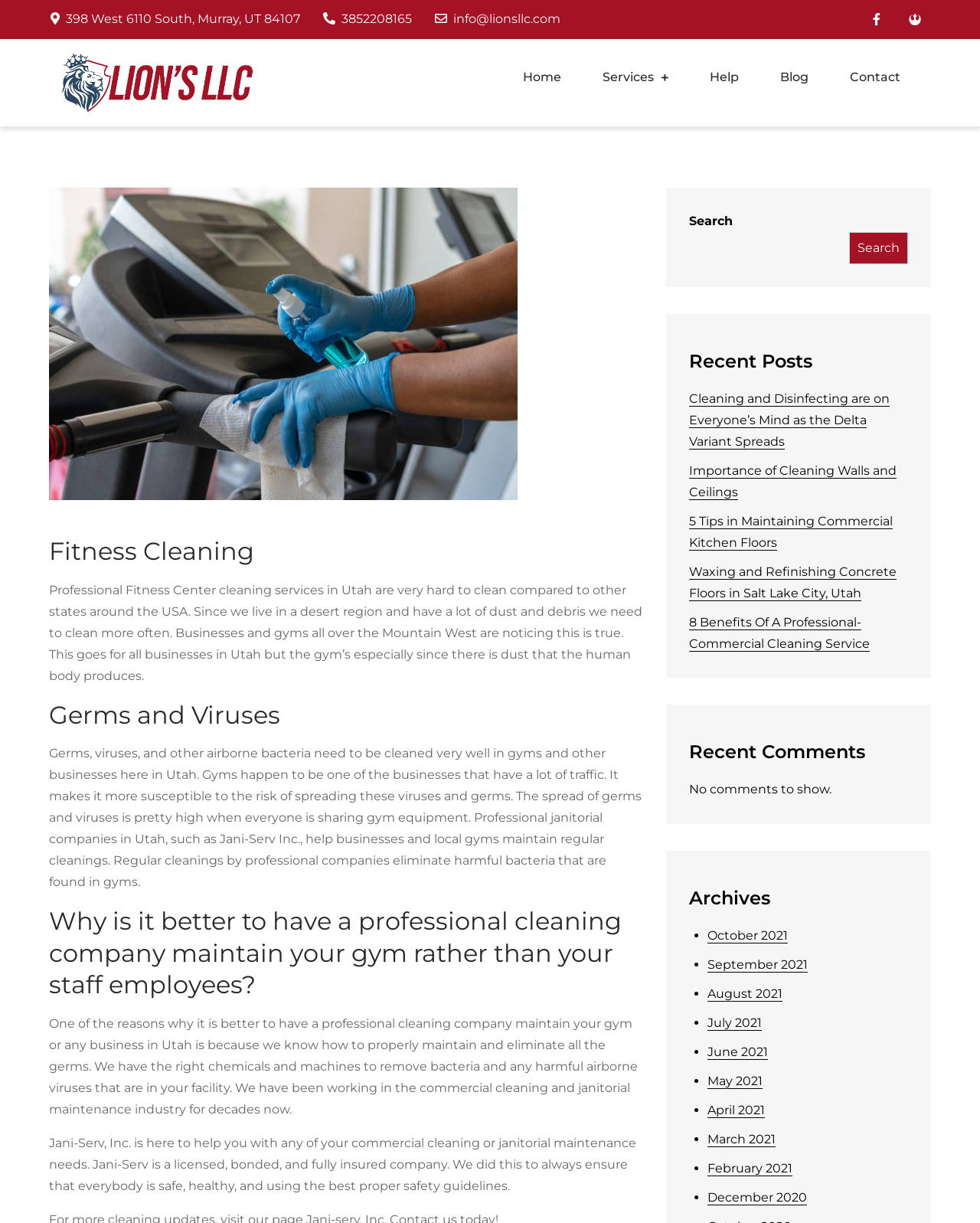Carefully examine the image and provide an in-depth answer to the question: What is the benefit of having a professional cleaning company maintain a gym?

I found the answer by reading the static text element under the heading 'Why is it better to have a professional cleaning company maintain your gym rather than your staff employees?', which explains that professional cleaning companies know how to properly maintain and eliminate germs and viruses.